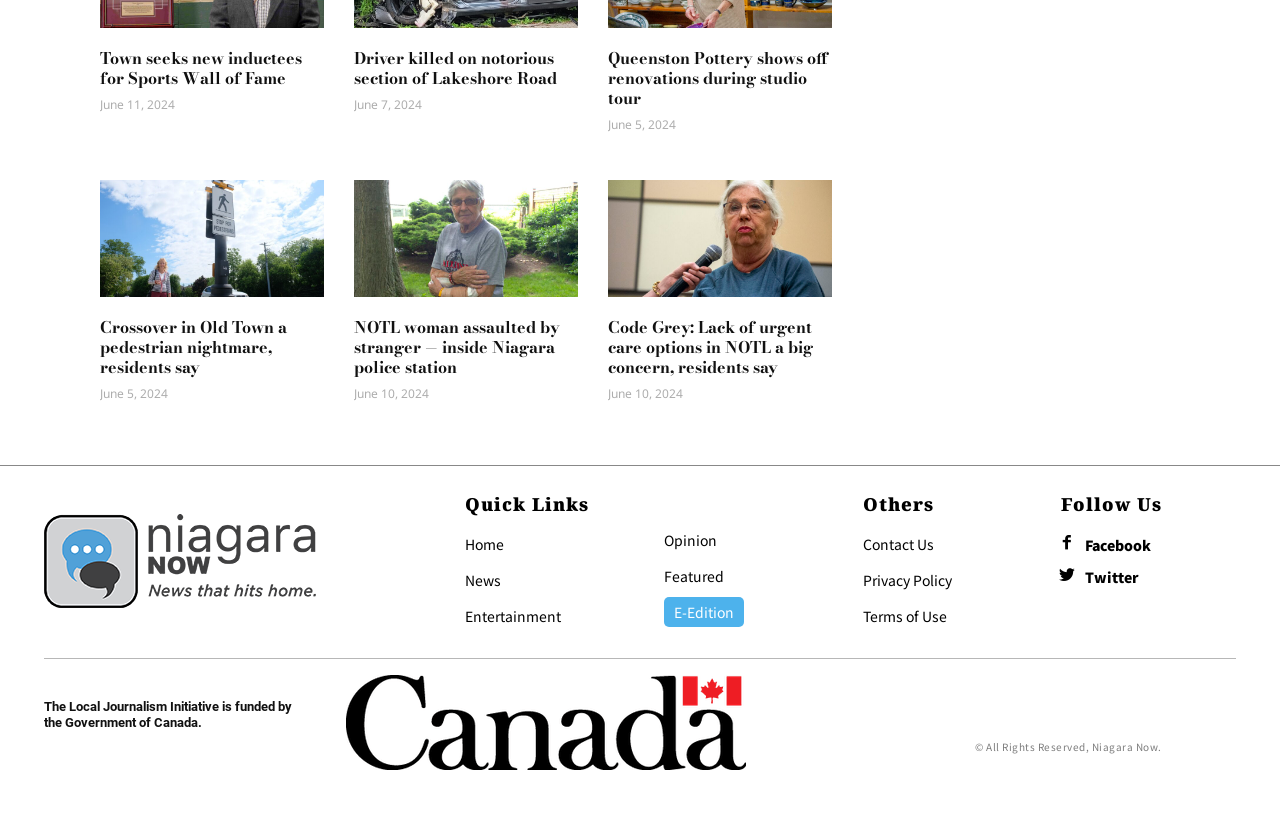Please provide the bounding box coordinates for the element that needs to be clicked to perform the following instruction: "Click on the 'Town seeks new inductees for Sports Wall of Fame' link". The coordinates should be given as four float numbers between 0 and 1, i.e., [left, top, right, bottom].

[0.078, 0.055, 0.236, 0.108]